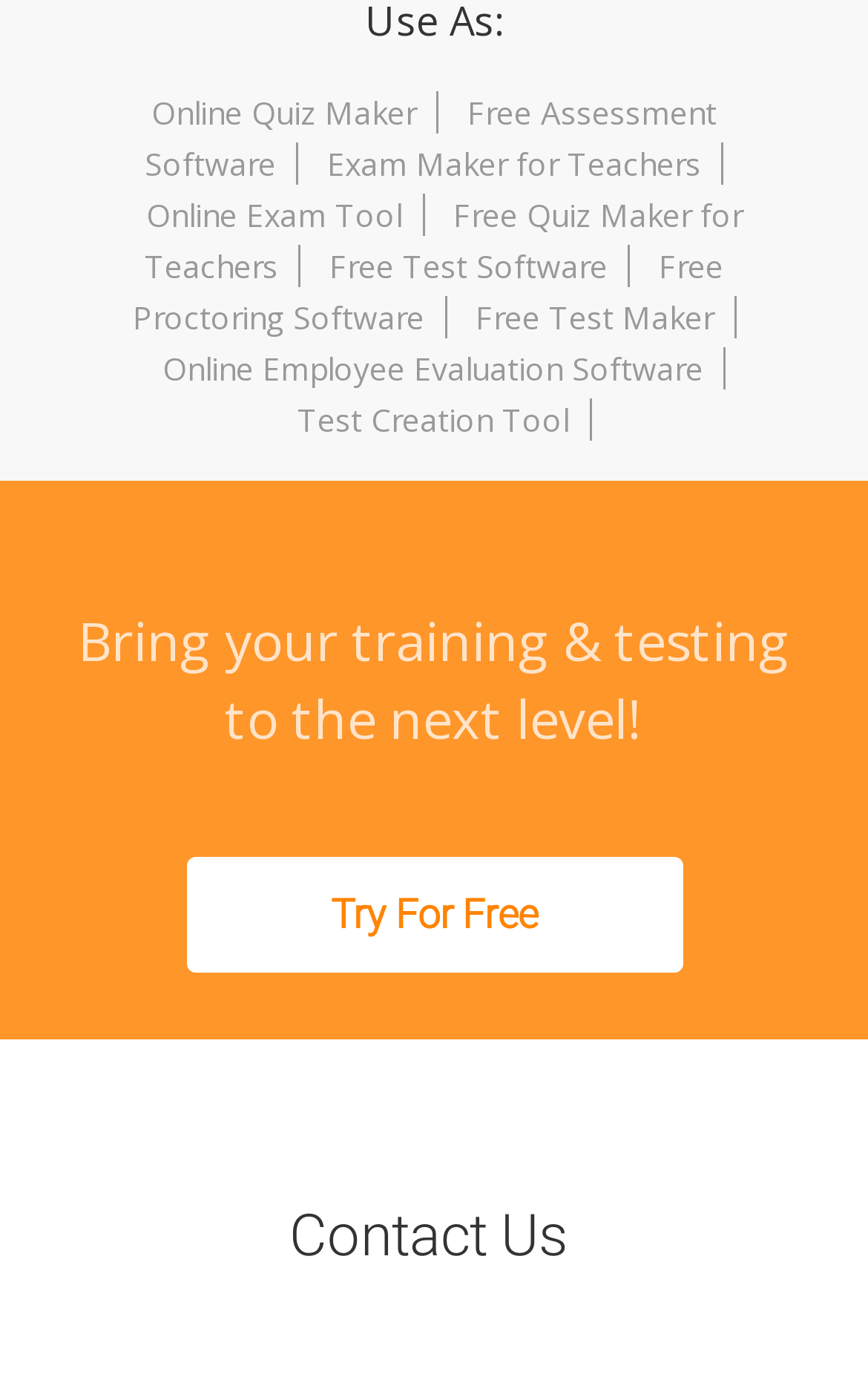Using a single word or phrase, answer the following question: 
What is the tagline of this website?

Bring your training & testing to the next level!